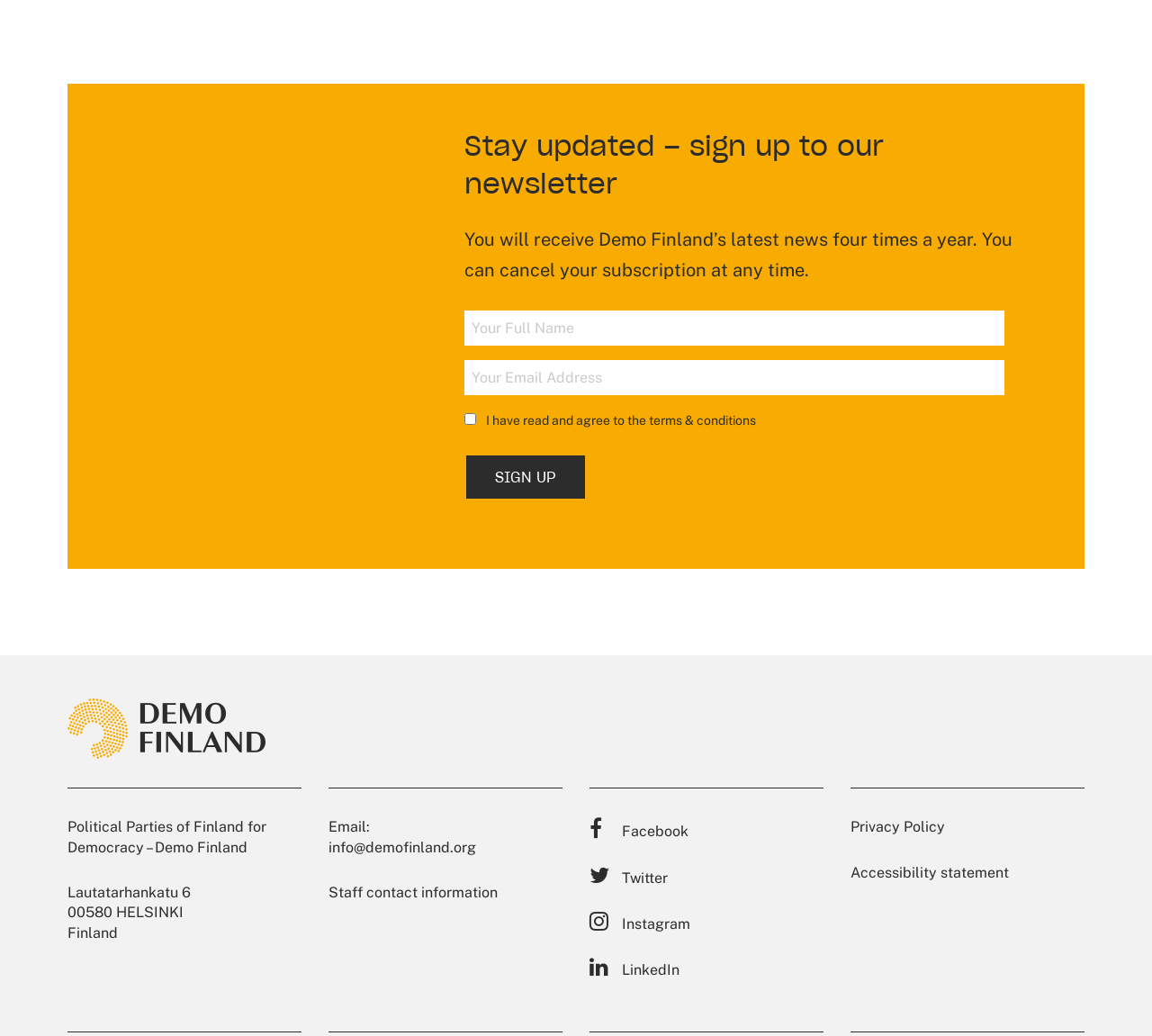Find and specify the bounding box coordinates that correspond to the clickable region for the instruction: "Search for something".

None